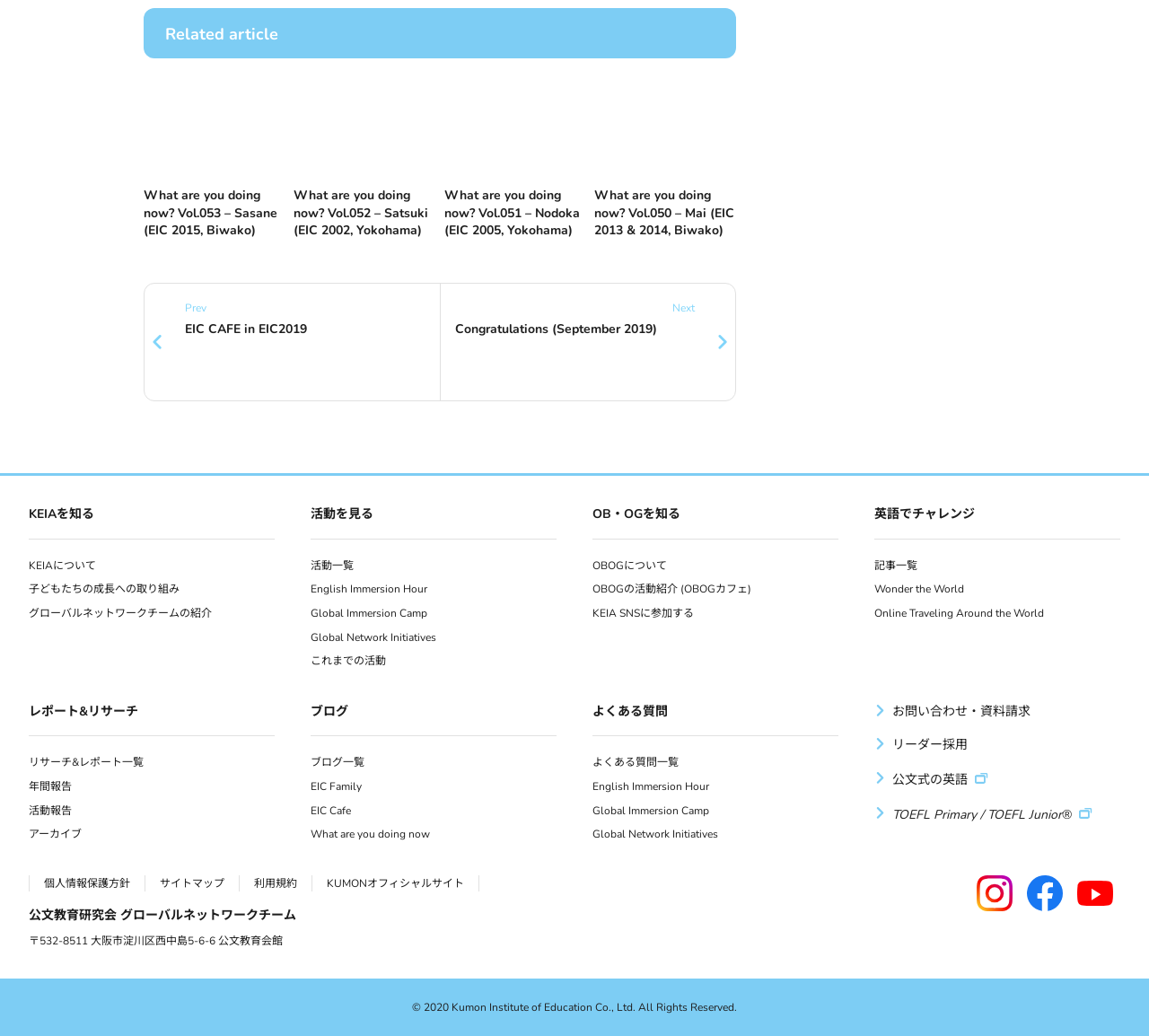Use a single word or phrase to respond to the question:
What is the main topic of this webpage?

KEIA